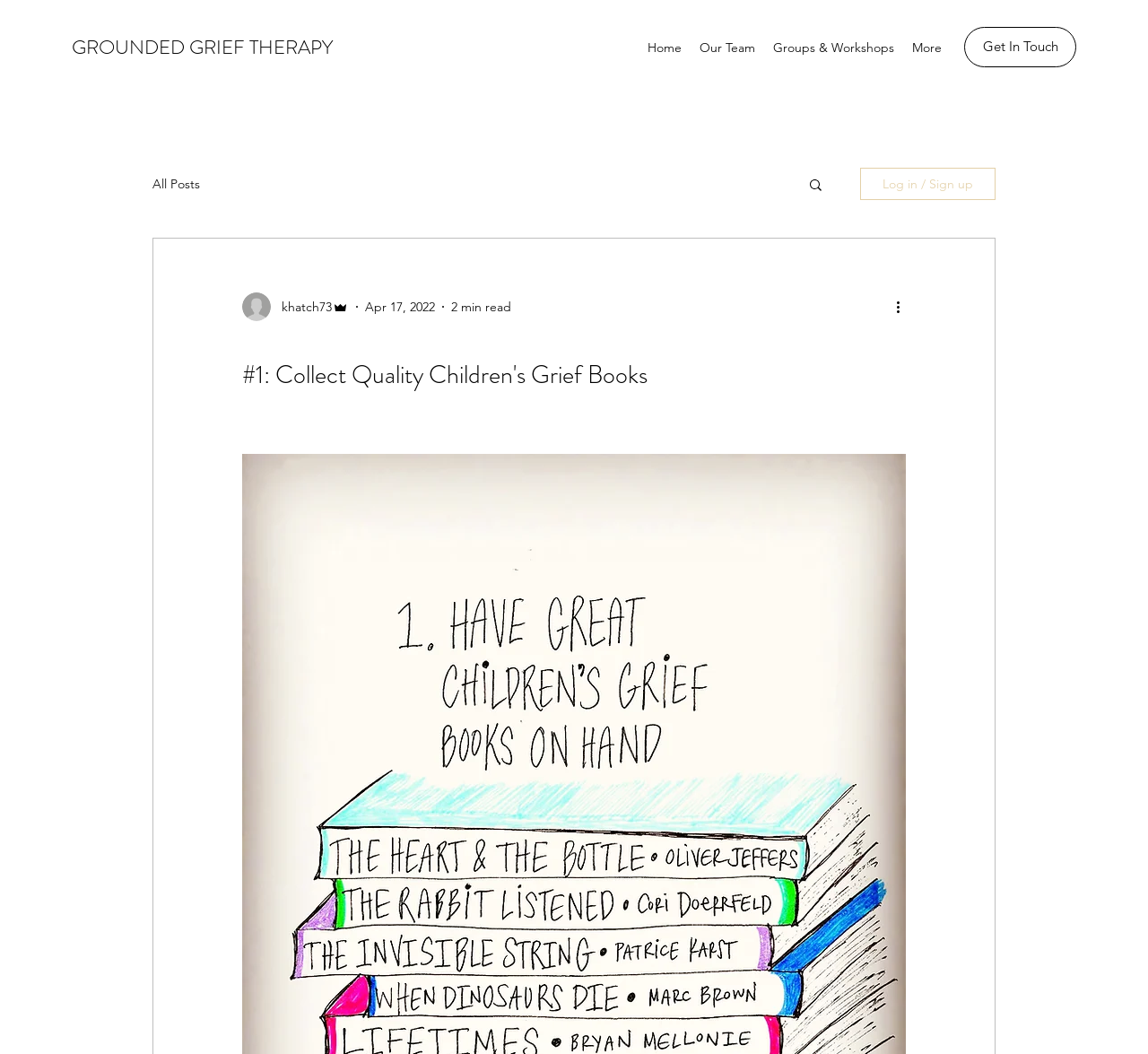Explain the contents of the webpage comprehensively.

The webpage appears to be a blog post titled "Collect Quality Children's Grief Books" with a focus on grief therapy. At the top left, there is a link to "GROUNDED GRIEF THERAPY". To the right of this link, there is a navigation menu labeled "Site" with four links: "Home", "Our Team", "Groups & Workshops", and "More". 

Below the navigation menu, there is a link to "Get In Touch" at the top right corner. On the left side, there is a navigation menu labeled "blog" with a link to "All Posts". Next to it, there is a search button with a magnifying glass icon. 

Further down, there is a section with the writer's picture, name "khatch73", and role "Admin" along with the date "Apr 17, 2022" and a reading time of "2 min read". 

The main content of the blog post starts below this section, with a heading that matches the title of the webpage. The post appears to be a personal reflection by a grief therapist, discussing how they grieve and recommending quality children's grief books.